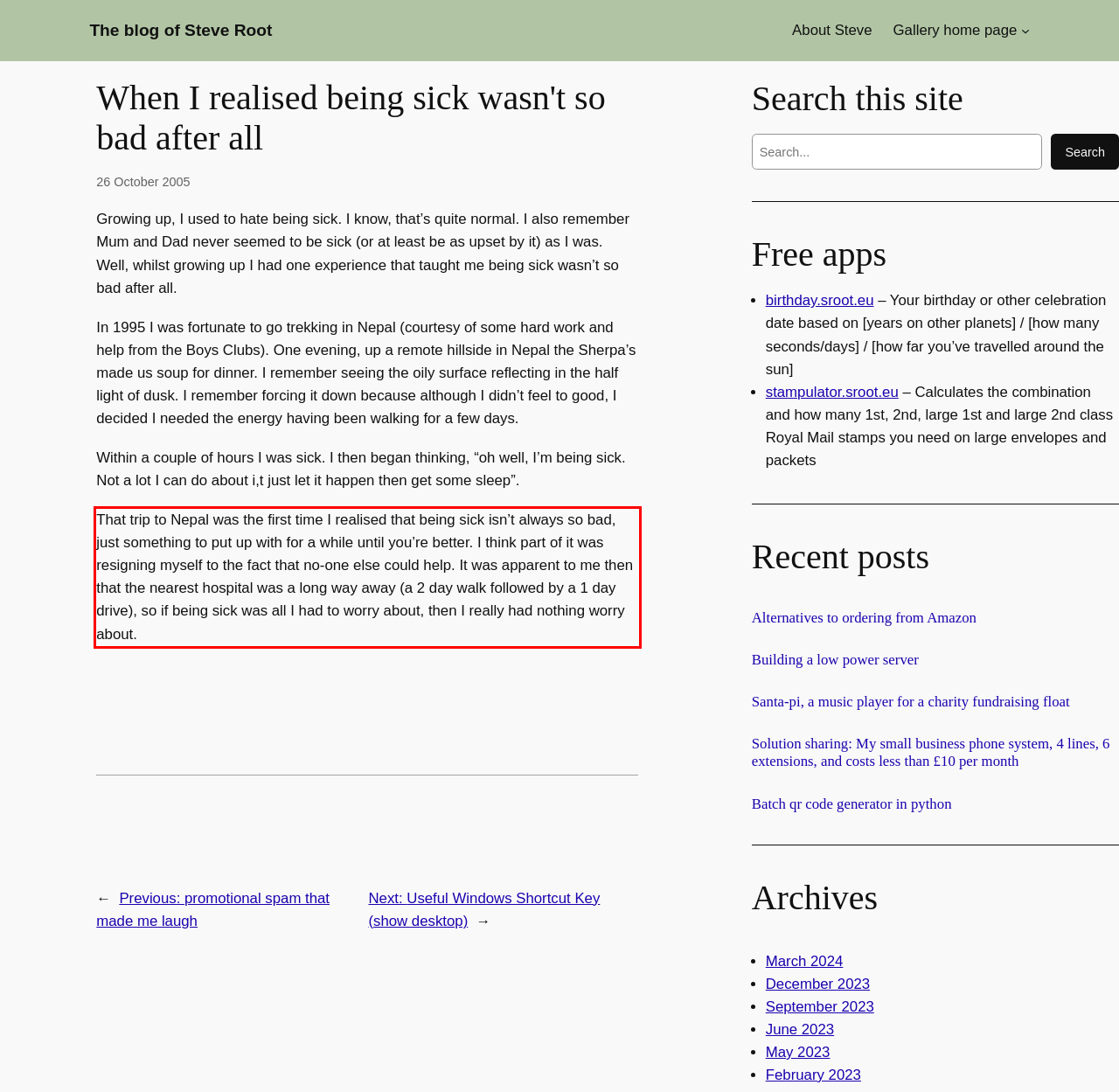Identify and extract the text within the red rectangle in the screenshot of the webpage.

That trip to Nepal was the first time I realised that being sick isn’t always so bad, just something to put up with for a while until you’re better. I think part of it was resigning myself to the fact that no-one else could help. It was apparent to me then that the nearest hospital was a long way away (a 2 day walk followed by a 1 day drive), so if being sick was all I had to worry about, then I really had nothing worry about.